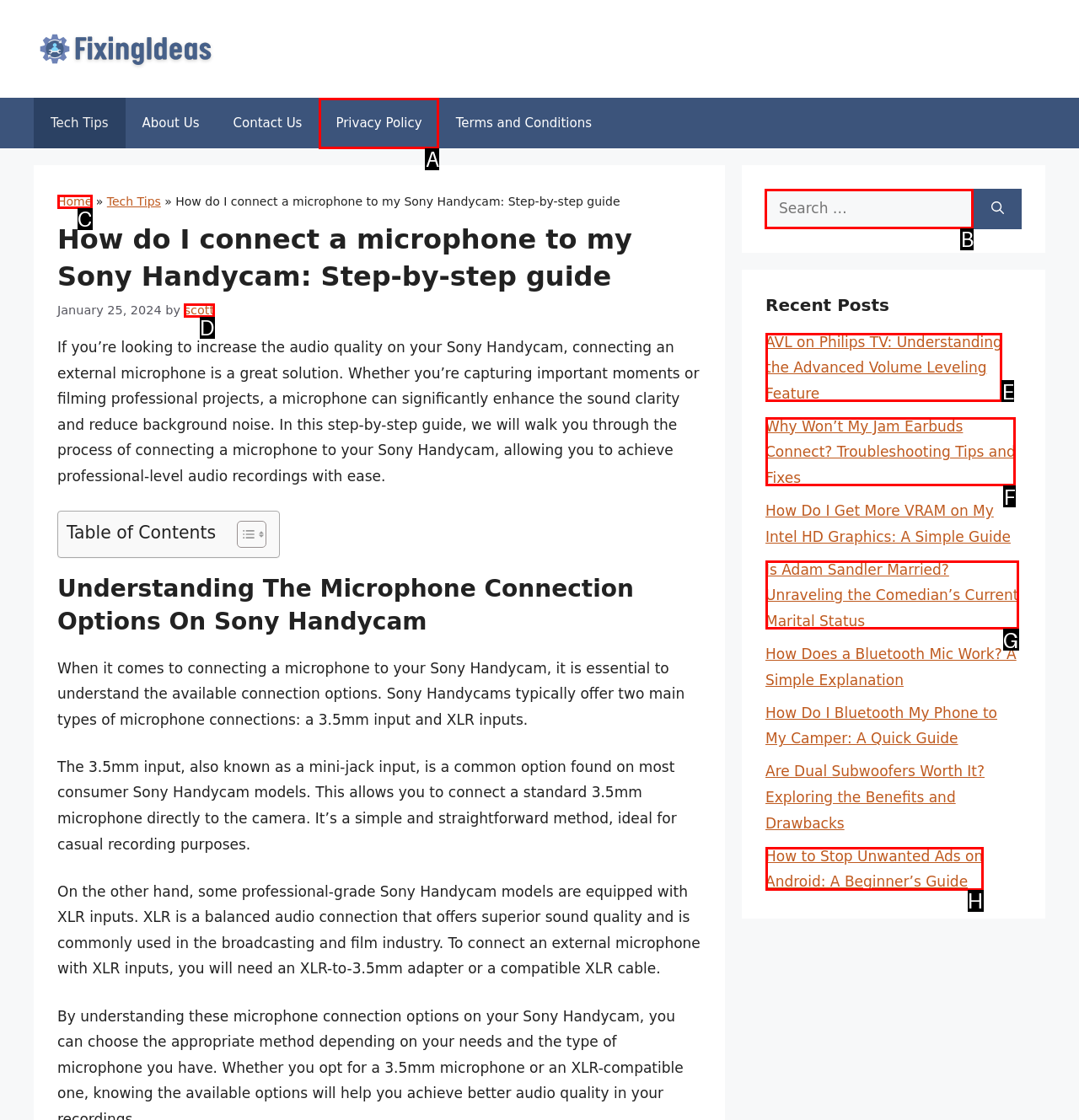Tell me which letter corresponds to the UI element that should be clicked to fulfill this instruction: Search for something
Answer using the letter of the chosen option directly.

B